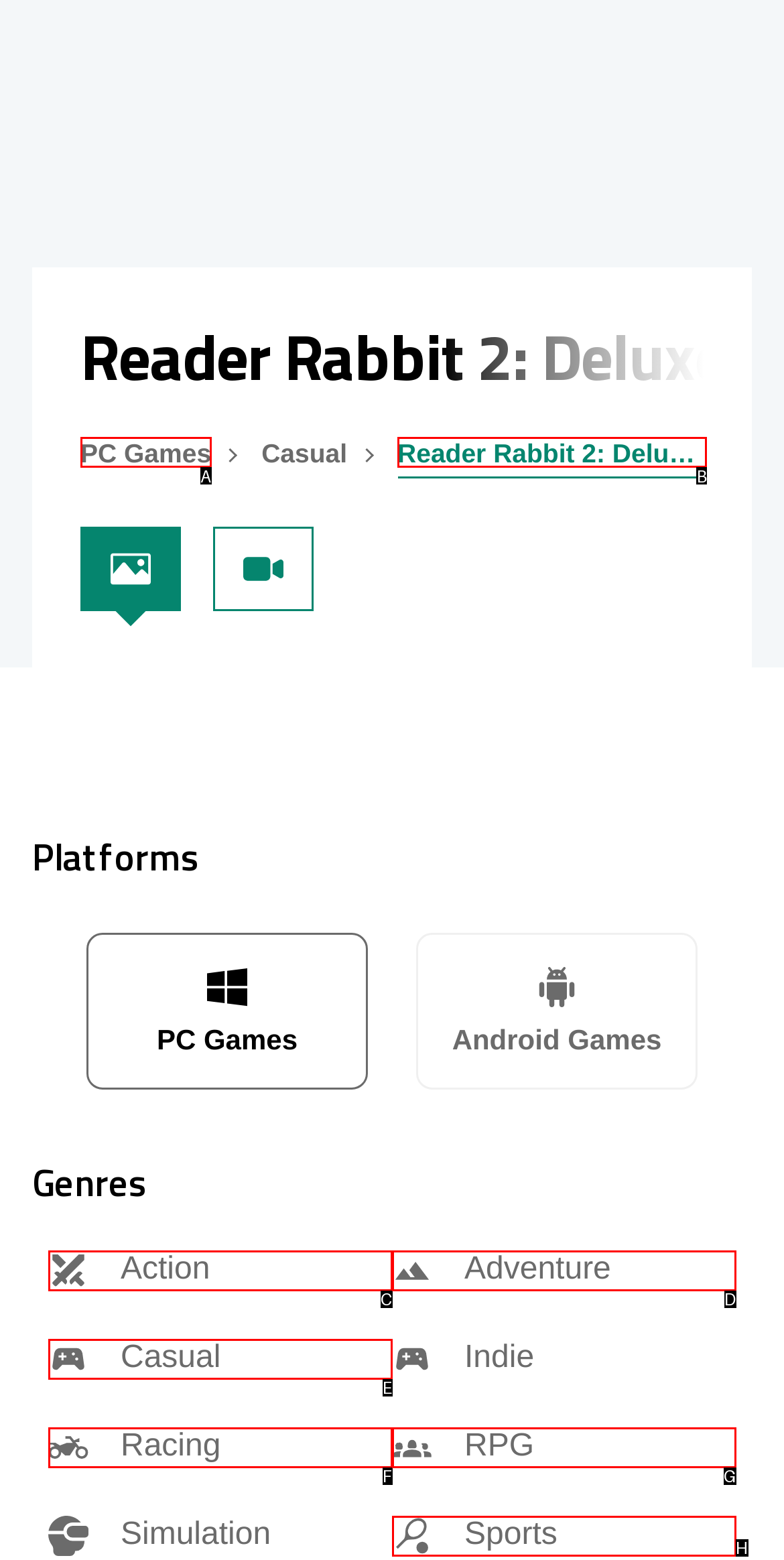Tell me which one HTML element best matches the description: Sports
Answer with the option's letter from the given choices directly.

H